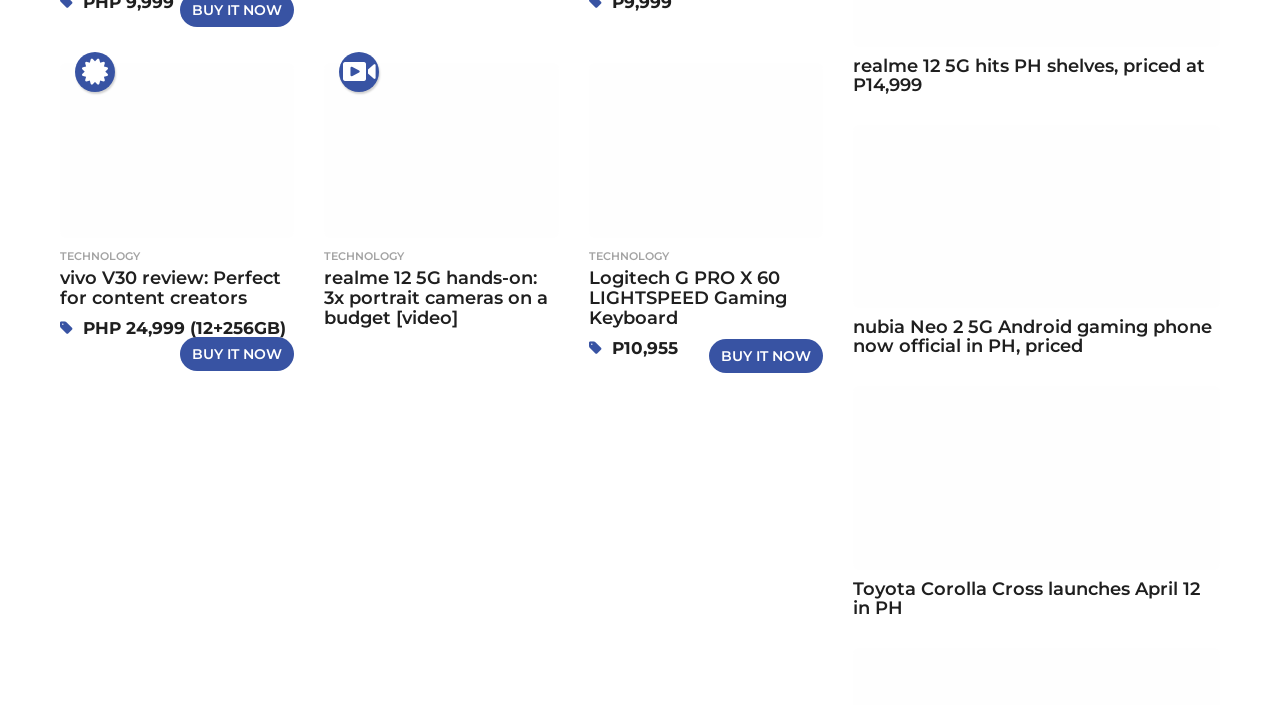Find the bounding box coordinates of the element's region that should be clicked in order to follow the given instruction: "Learn about realme 12 5G price". The coordinates should consist of four float numbers between 0 and 1, i.e., [left, top, right, bottom].

[0.667, 0.08, 0.953, 0.135]